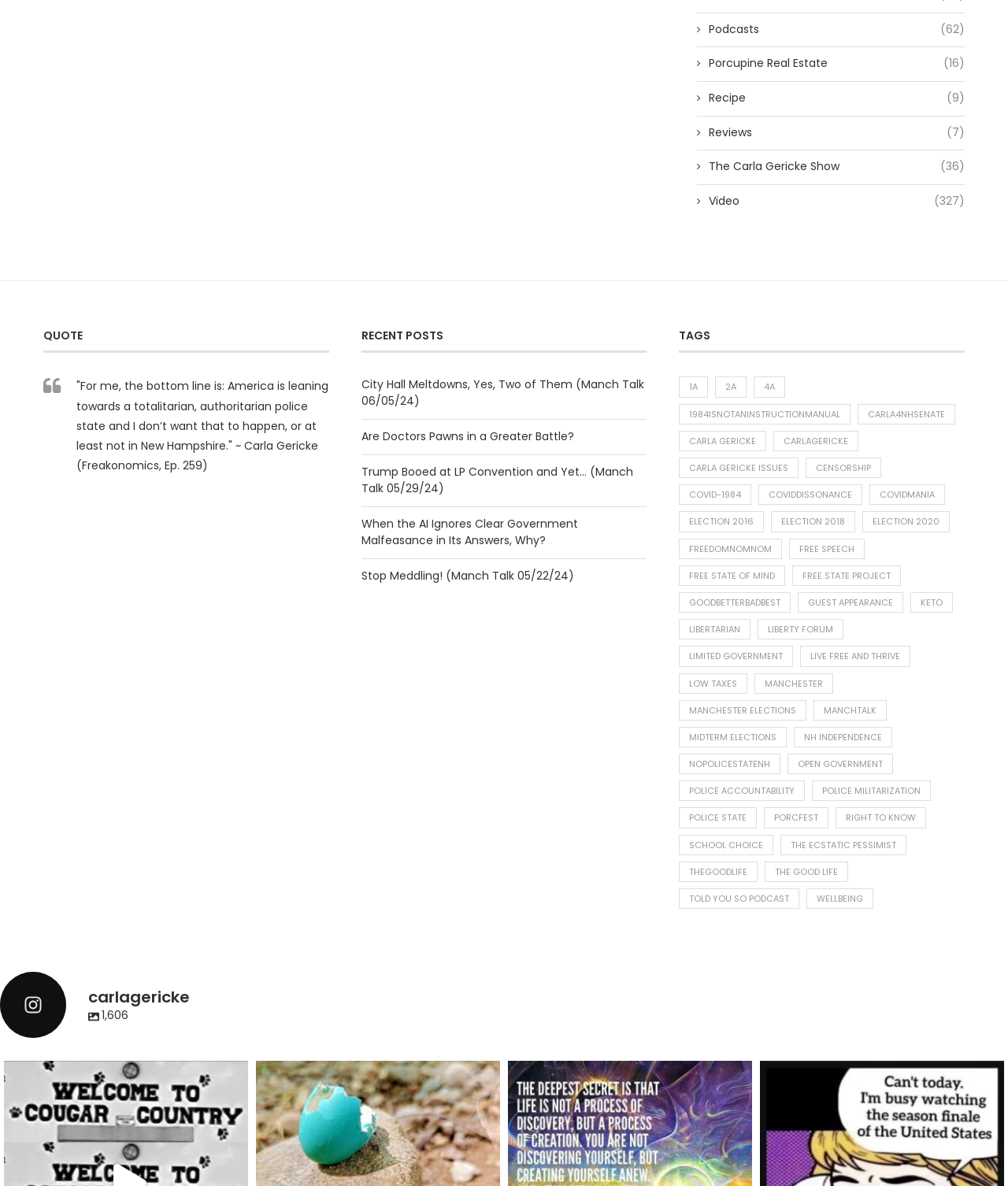Based on the image, give a detailed response to the question: What is the quote about?

The quote is about America, specifically mentioning that it is leaning towards a totalitarian, authoritarian police state, and the speaker, Carla Gericke, doesn't want that to happen, at least not in New Hampshire.